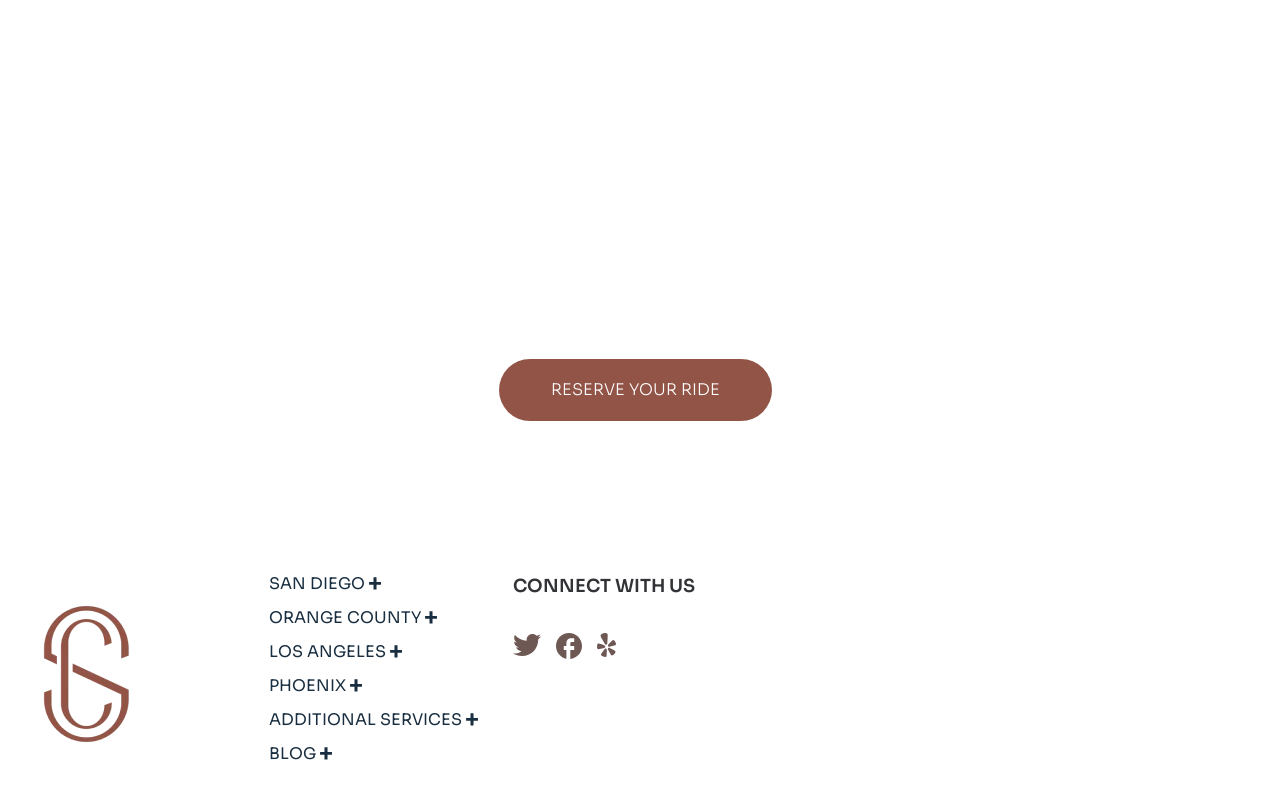Please specify the bounding box coordinates for the clickable region that will help you carry out the instruction: "Contact us through phone".

None